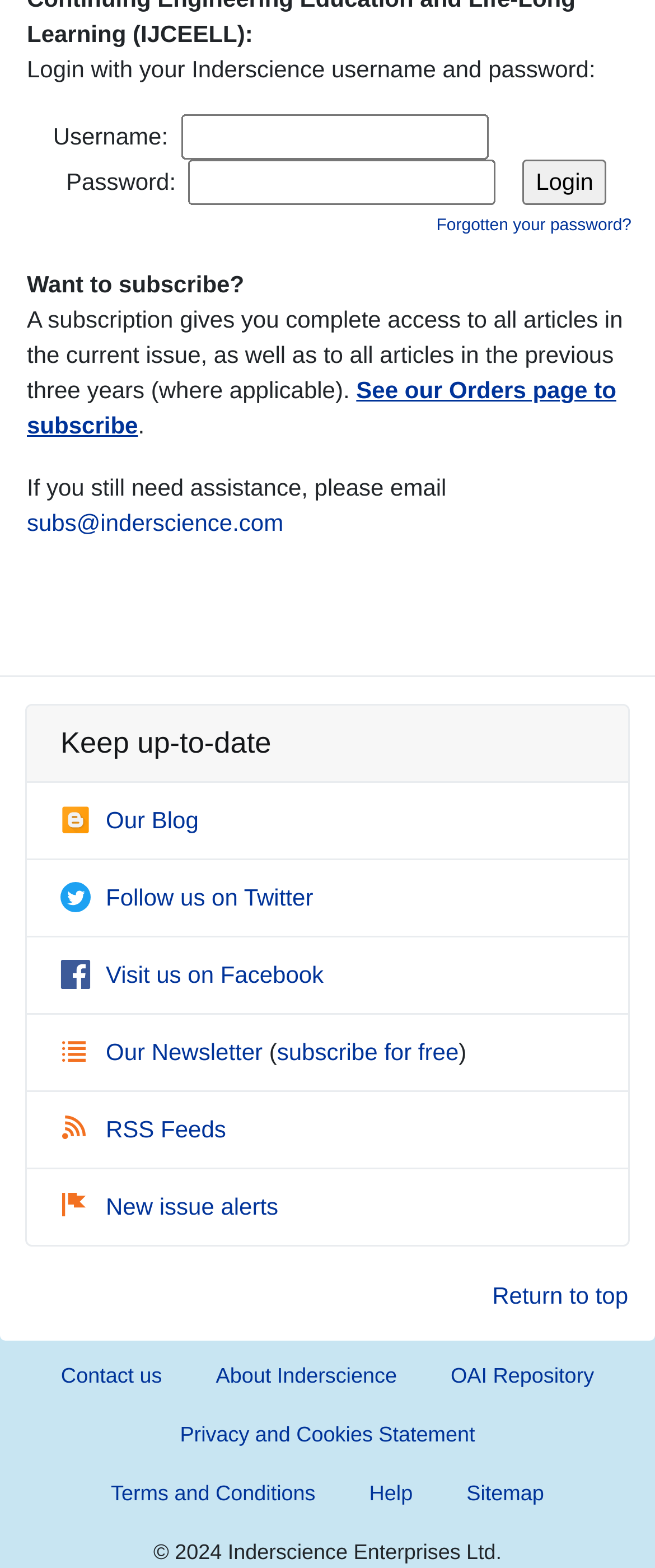What is the purpose of the login form?
Refer to the screenshot and respond with a concise word or phrase.

Login to Inderscience